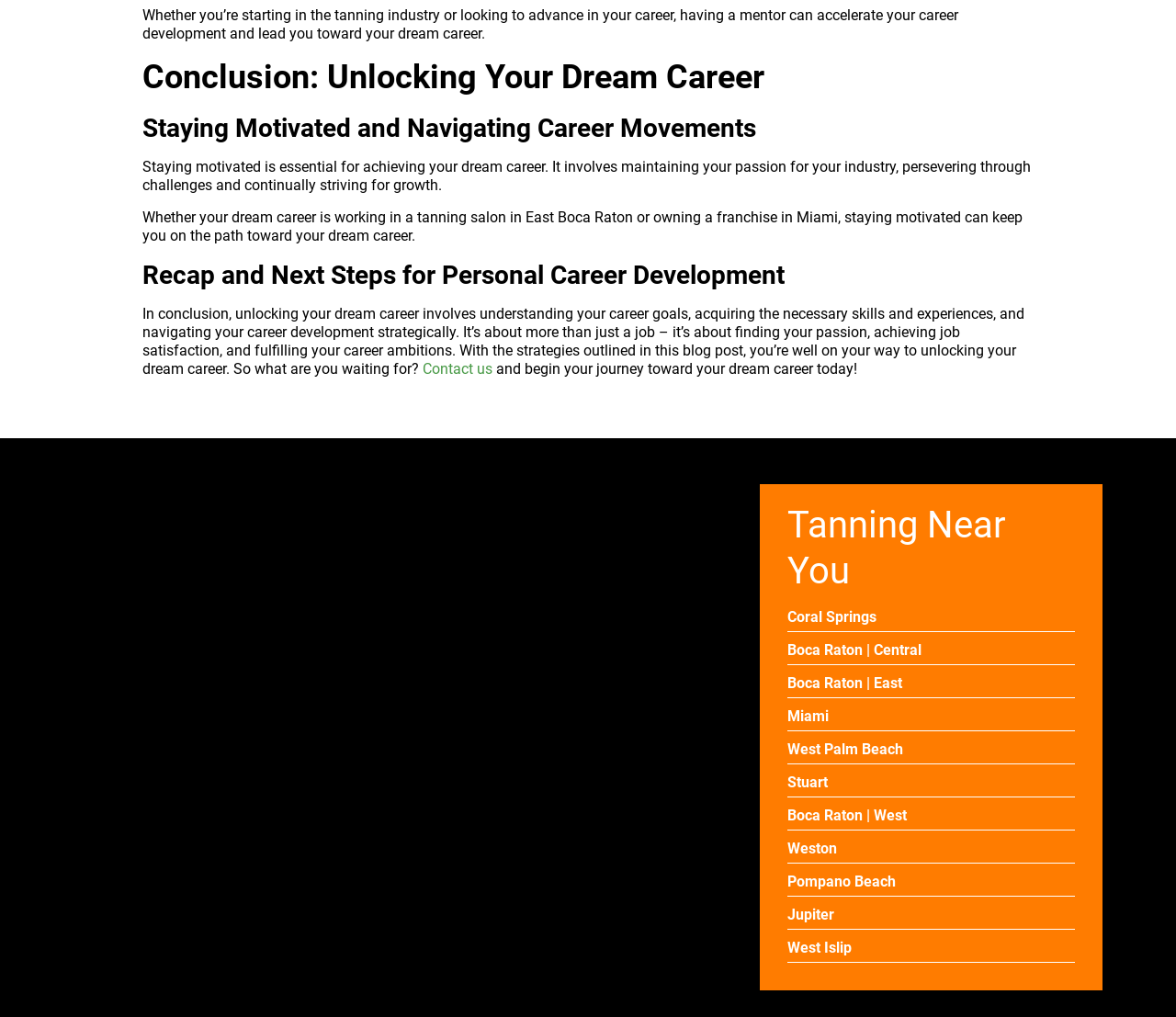Answer briefly with one word or phrase:
What is the final step in unlocking one's dream career?

Taking action